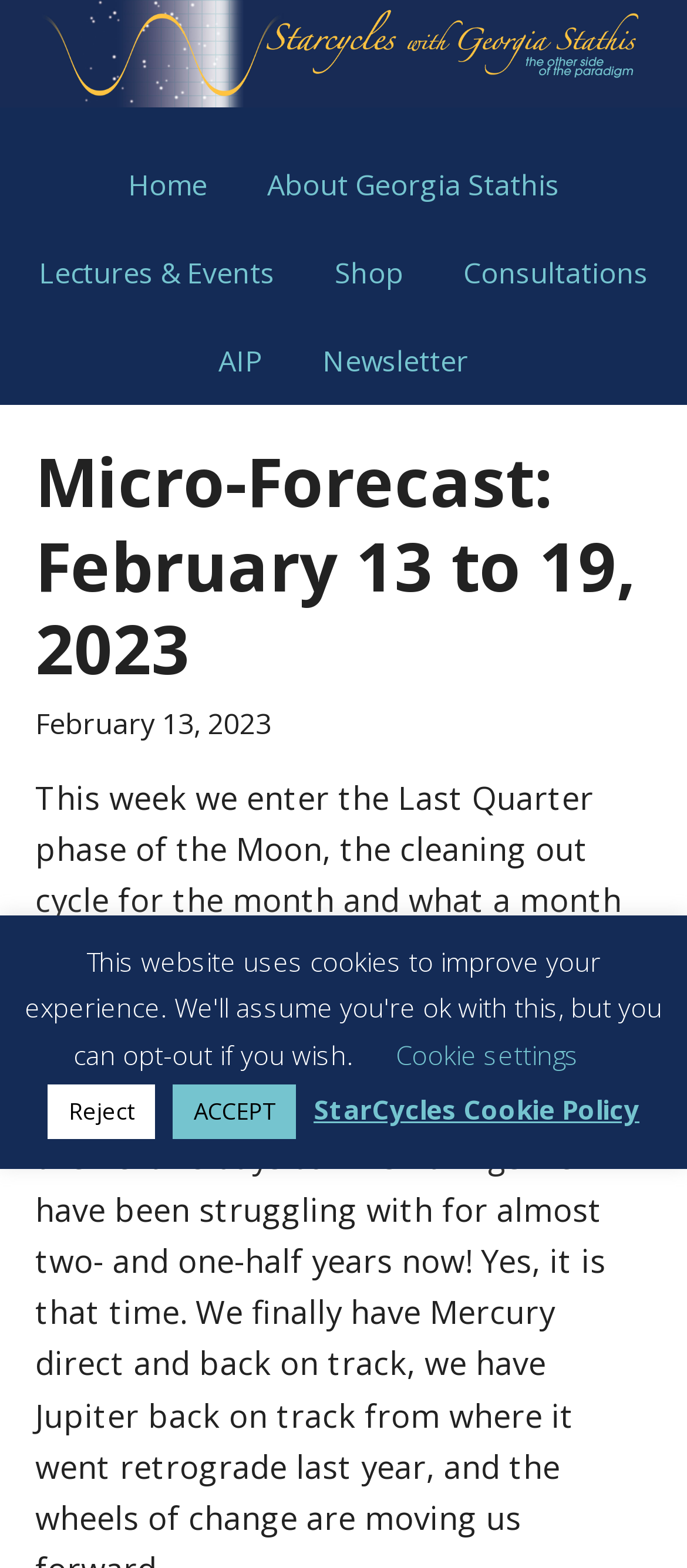Determine the bounding box coordinates of the UI element described by: "Cookie settings".

[0.576, 0.661, 0.842, 0.683]